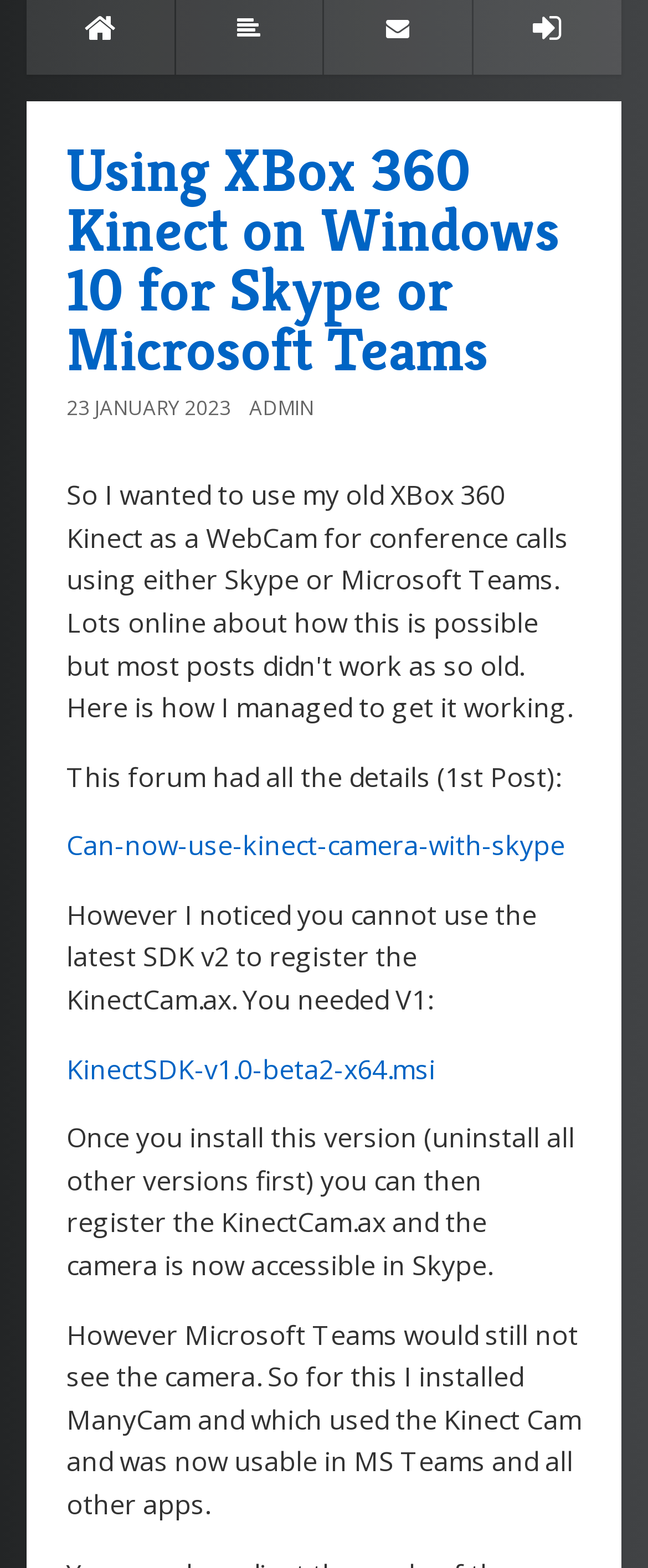Predict the bounding box of the UI element based on this description: "Admin".

[0.385, 0.251, 0.485, 0.269]